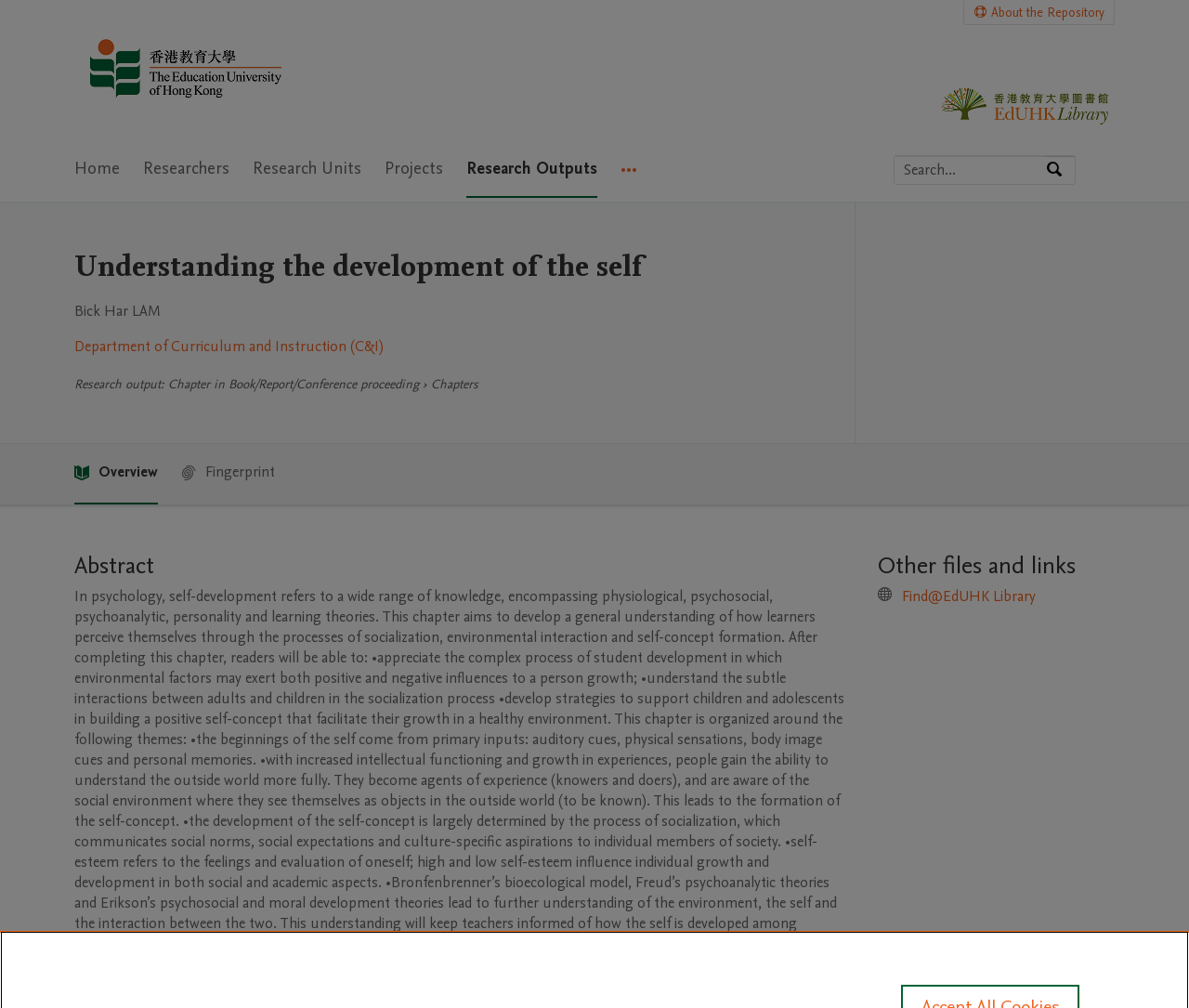Kindly provide the bounding box coordinates of the section you need to click on to fulfill the given instruction: "Go to the Home page".

None